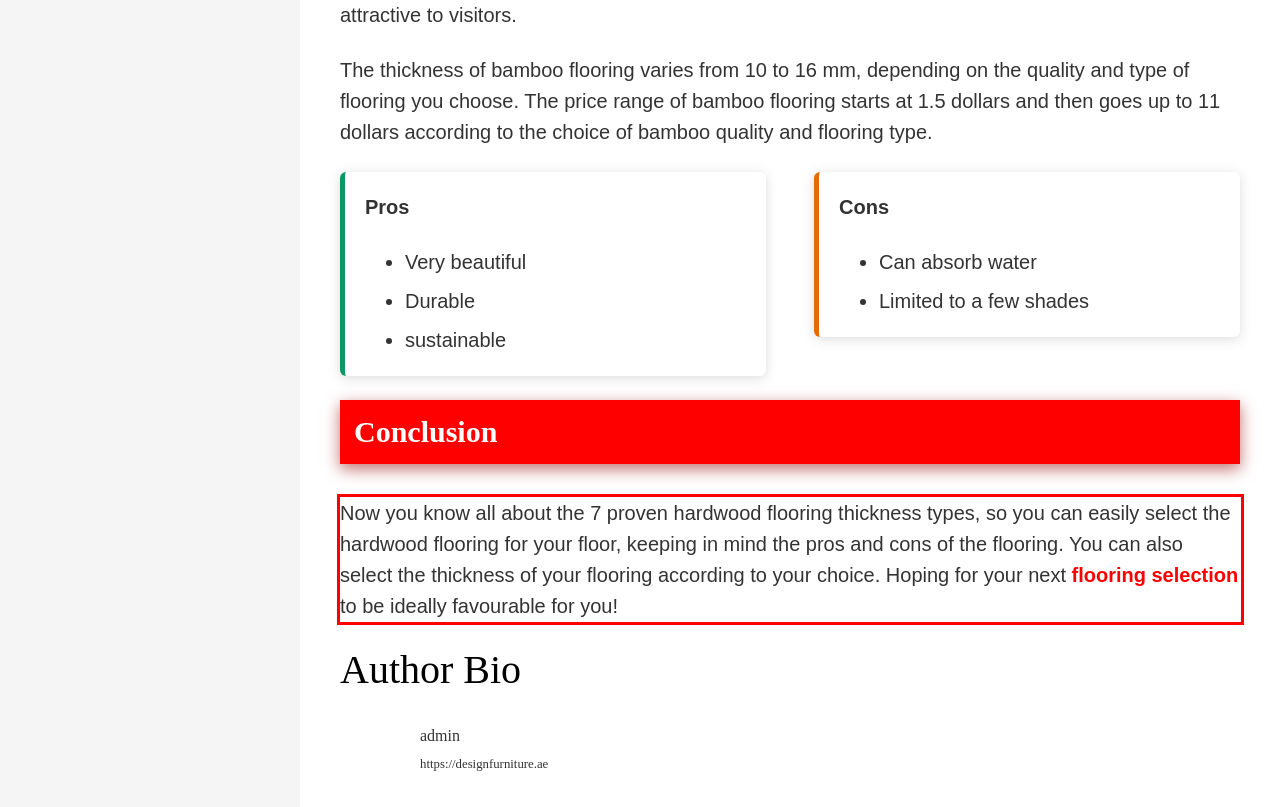Please examine the screenshot of the webpage and read the text present within the red rectangle bounding box.

Now you know all about the 7 proven hardwood flooring thickness types, so you can easily select the hardwood flooring for your floor, keeping in mind the pros and cons of the flooring. You can also select the thickness of your flooring according to your choice. Hoping for your next flooring selection to be ideally favourable for you!